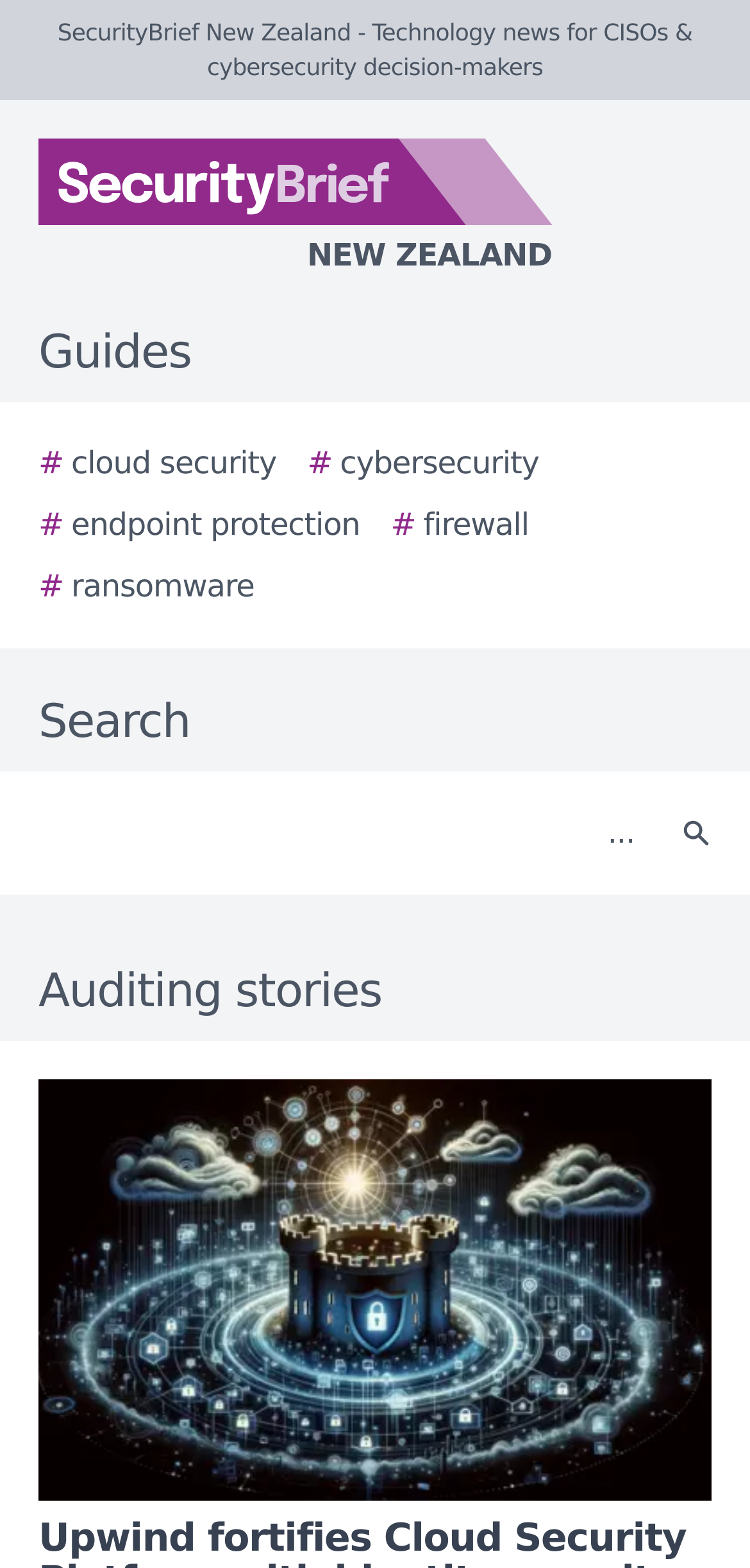Using the provided description: "aria-label="Search"", find the bounding box coordinates of the corresponding UI element. The output should be four float numbers between 0 and 1, in the format [left, top, right, bottom].

[0.877, 0.502, 0.979, 0.561]